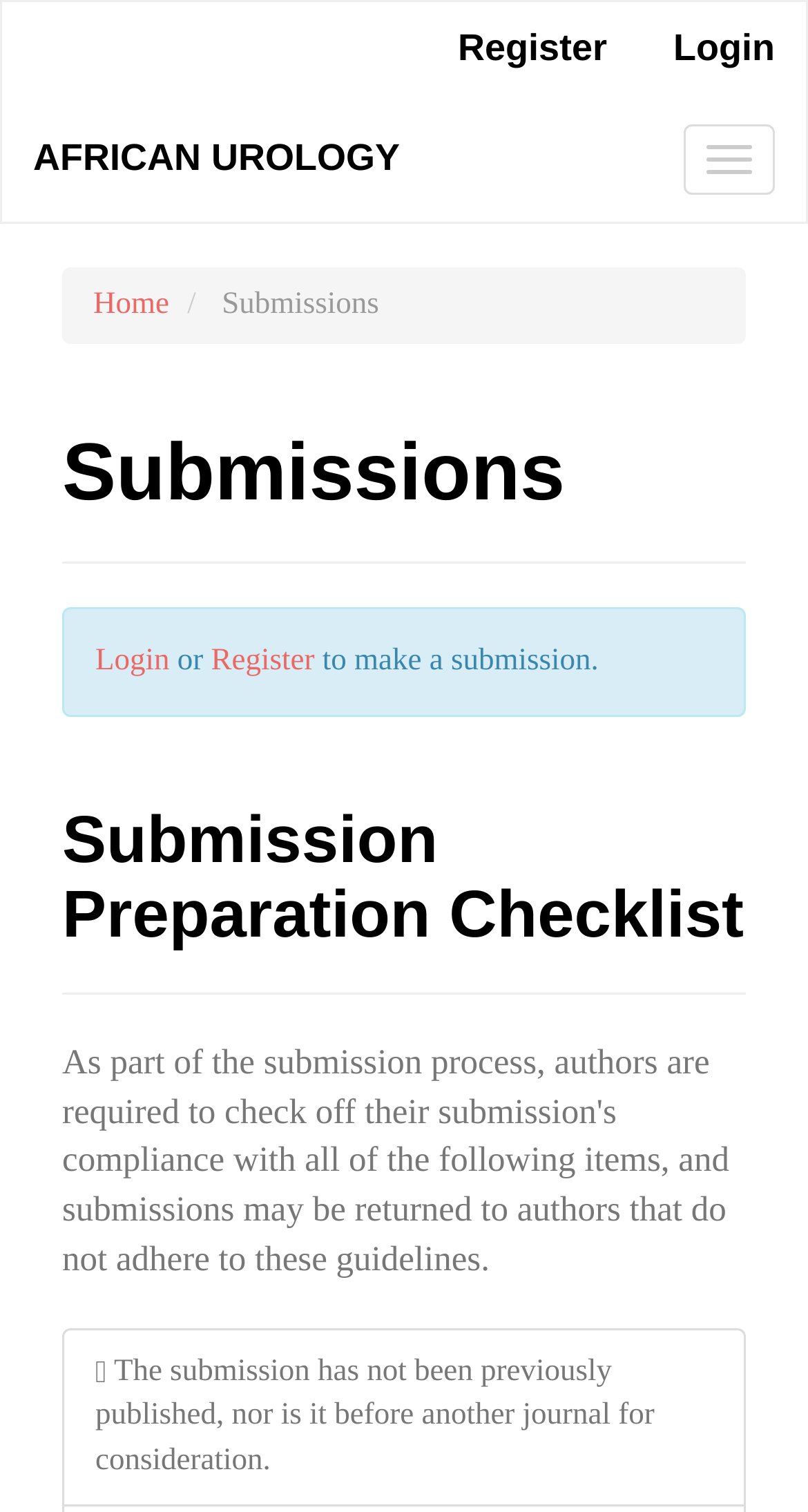Identify the bounding box coordinates for the region to click in order to carry out this instruction: "click on the link to learn about solving zsh command not found python". Provide the coordinates using four float numbers between 0 and 1, formatted as [left, top, right, bottom].

None